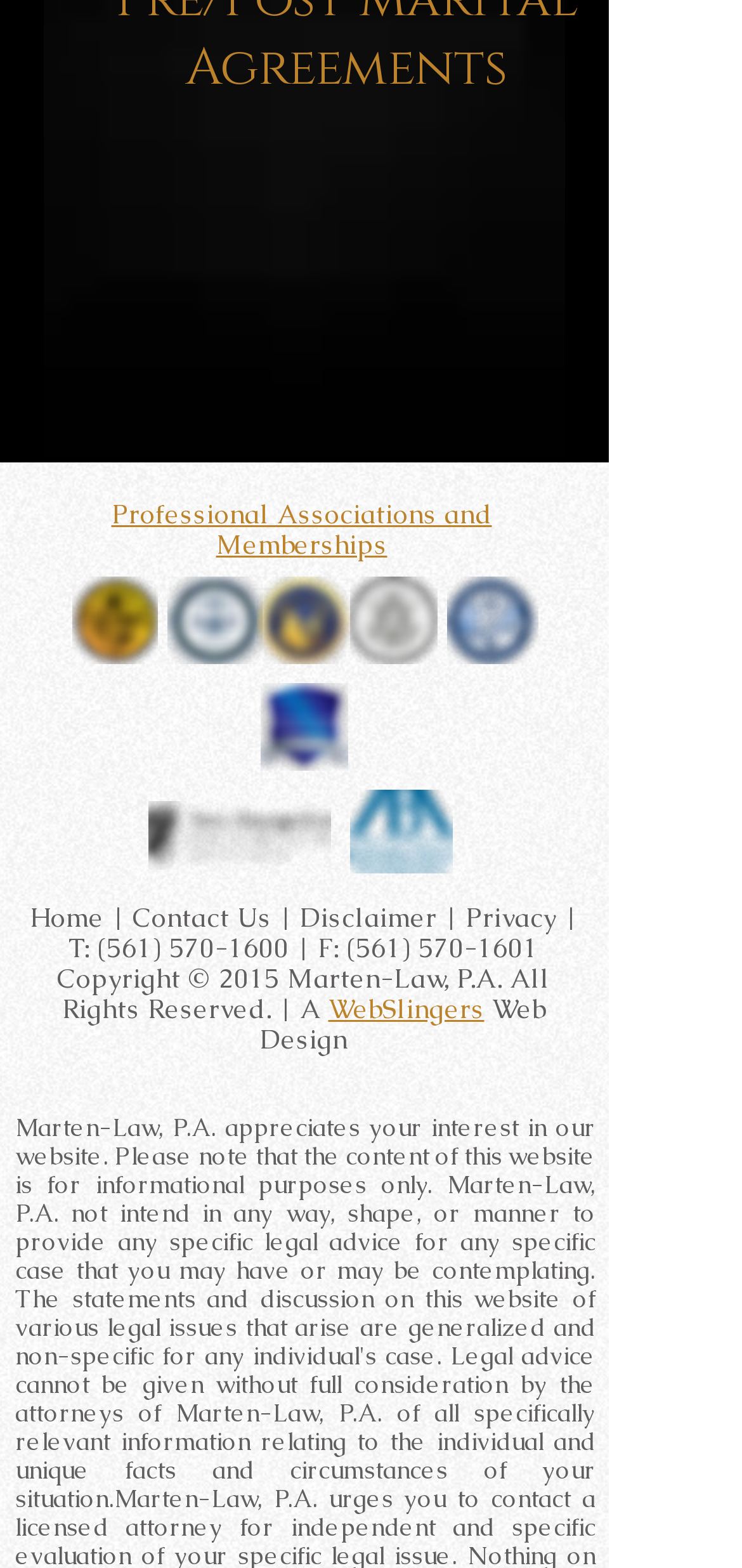How many links are there in the footer section?
We need a detailed and meticulous answer to the question.

I counted the number of link elements in the footer section, which are 'Home', 'Contact Us', 'Disclaimer', 'Privacy', and 'WebSlingers'. There are 5 links in total.